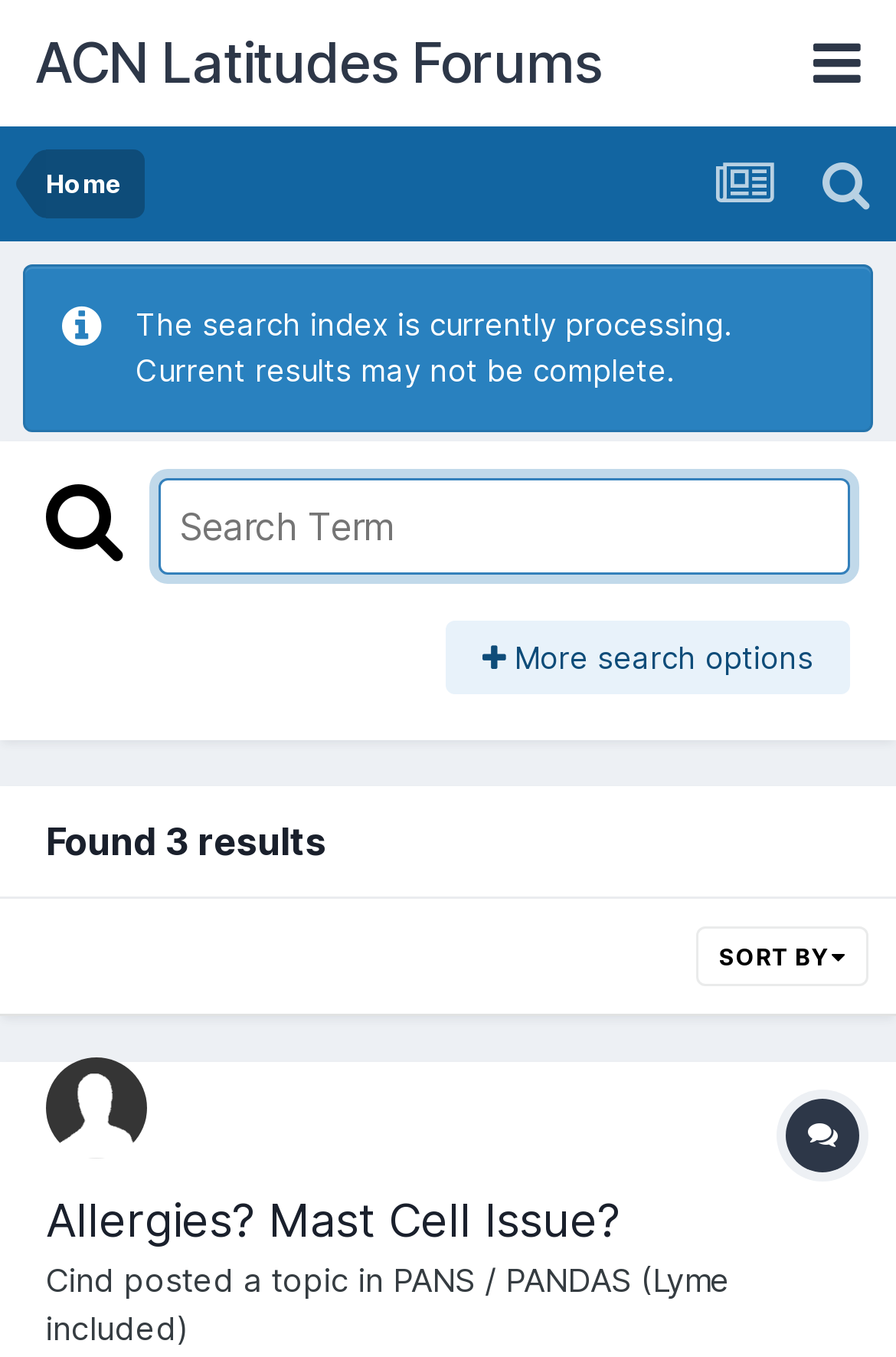Locate the bounding box coordinates of the segment that needs to be clicked to meet this instruction: "show more search options".

[0.497, 0.458, 0.949, 0.512]